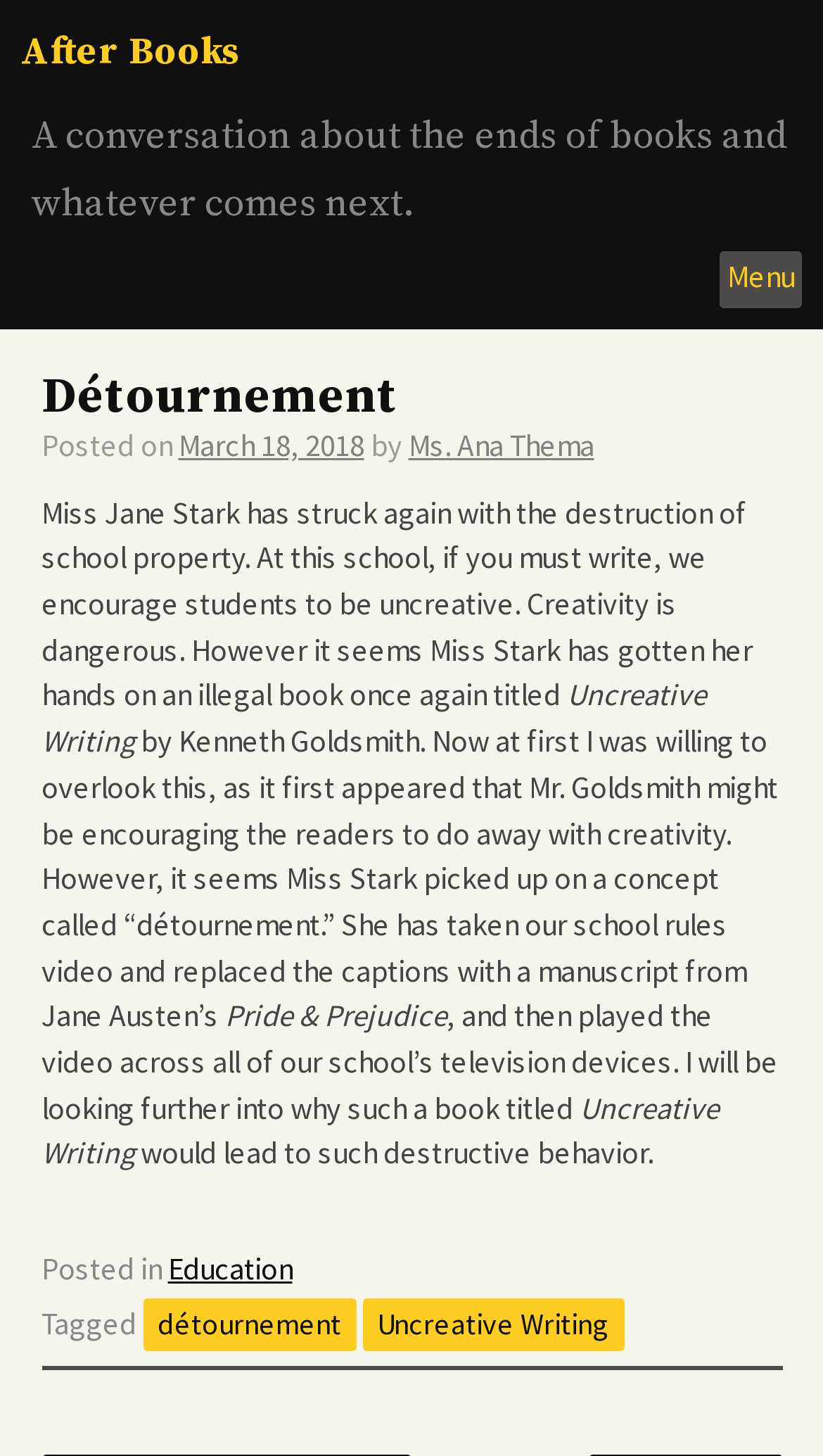What is the category of the article?
Please answer the question with a detailed and comprehensive explanation.

The category of the article can be found in the footer section of the webpage, where it is written as 'Posted in Education'.